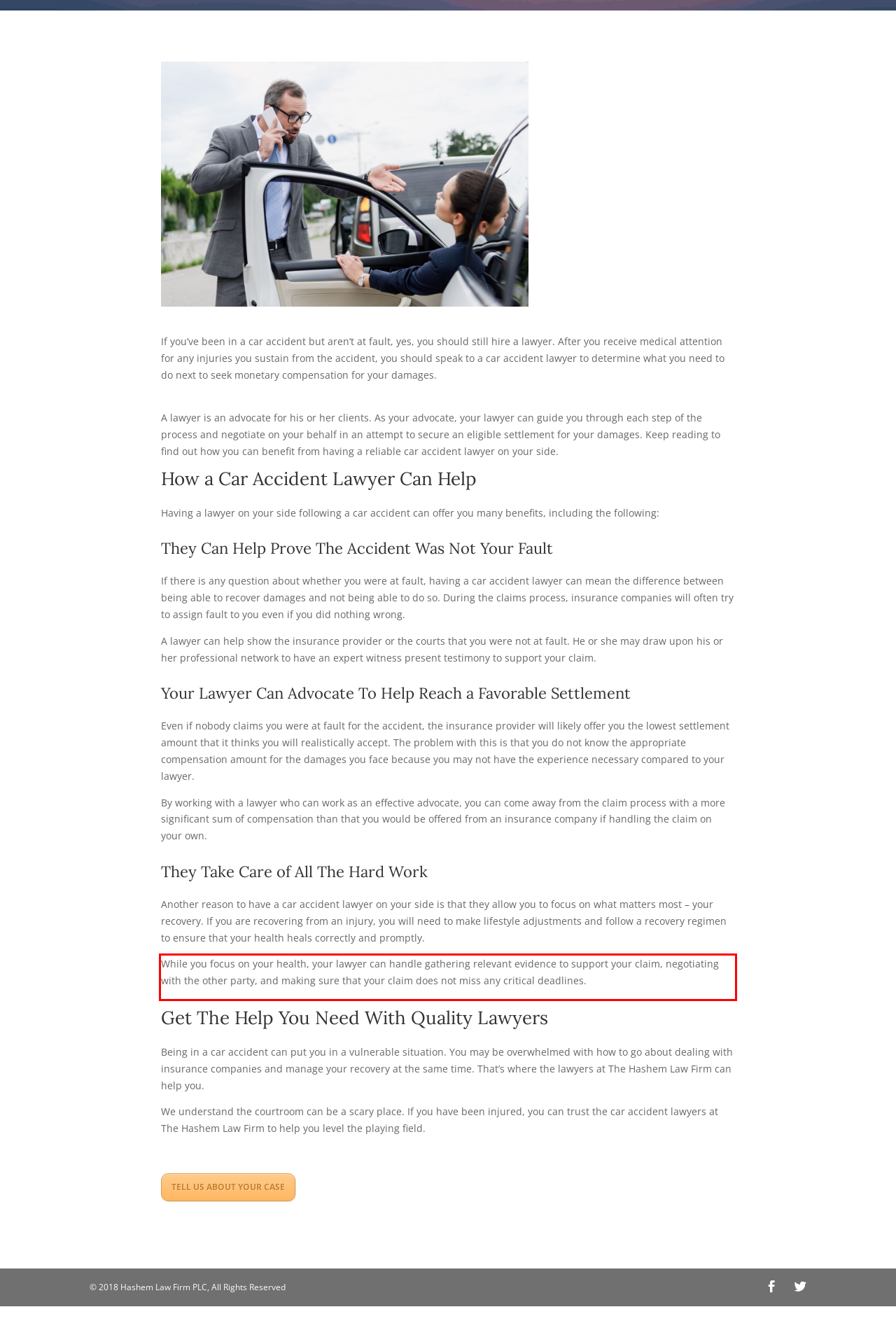You have a webpage screenshot with a red rectangle surrounding a UI element. Extract the text content from within this red bounding box.

While you focus on your health, your lawyer can handle gathering relevant evidence to support your claim, negotiating with the other party, and making sure that your claim does not miss any critical deadlines.